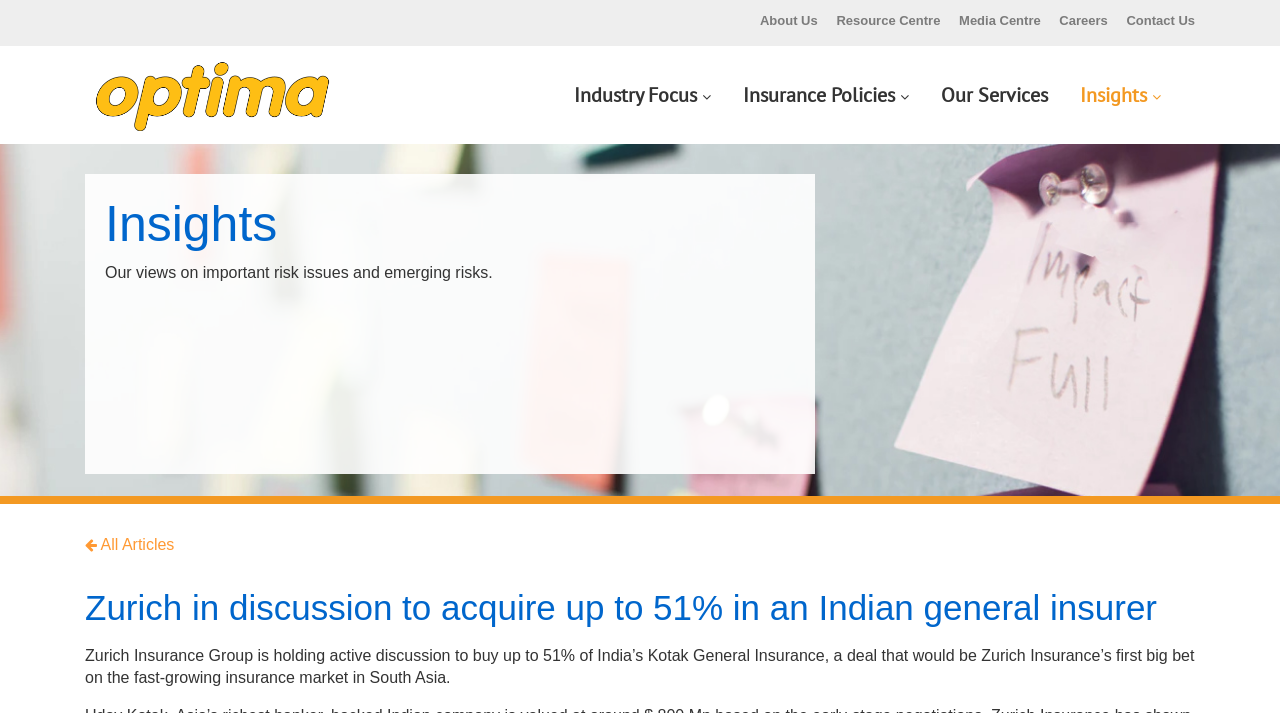Create an elaborate caption that covers all aspects of the webpage.

The webpage appears to be the homepage of Optima Insurance Brokers Pvt. Ltd., an Indian insurance broker. At the top, there is a navigation menu with five links: "About Us", "Resource Centre", "Media Centre", "Careers", and "Contact Us", aligned horizontally and evenly spaced.

Below the navigation menu, there is a prominent link with an icon, likely a logo, taking up a significant portion of the top-left section. 

On the left side, there are four links with icons, stacked vertically: "Industry Focus", "Insurance Policies", "Our Services", and "Insights". These links seem to be categorized under the "Insights" heading, which is positioned above them.

To the right of these links, there is a section with a heading "Insights" and a brief description of the section, stating that it contains views on important risk issues and emerging risks.

Further down, there is a link "All Articles" with an icon, positioned above a news article section. The article section has a heading "Zurich in discussion to acquire up to 51% in an Indian general insurer" and a brief summary of the article, discussing Zurich Insurance Group's potential acquisition of Kotak General Insurance.